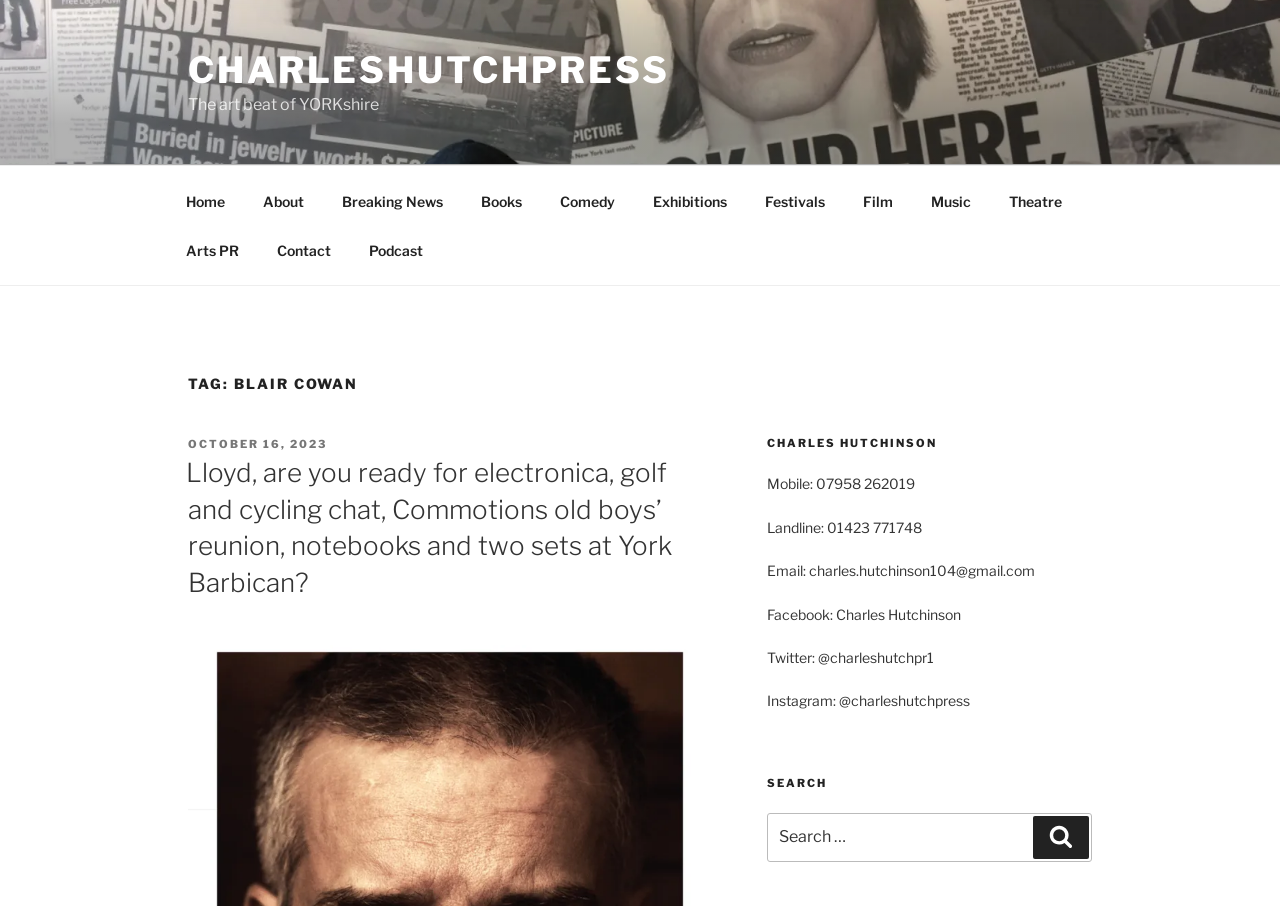Identify the coordinates of the bounding box for the element described below: "October 16, 2023October 18, 2023". Return the coordinates as four float numbers between 0 and 1: [left, top, right, bottom].

[0.147, 0.482, 0.255, 0.498]